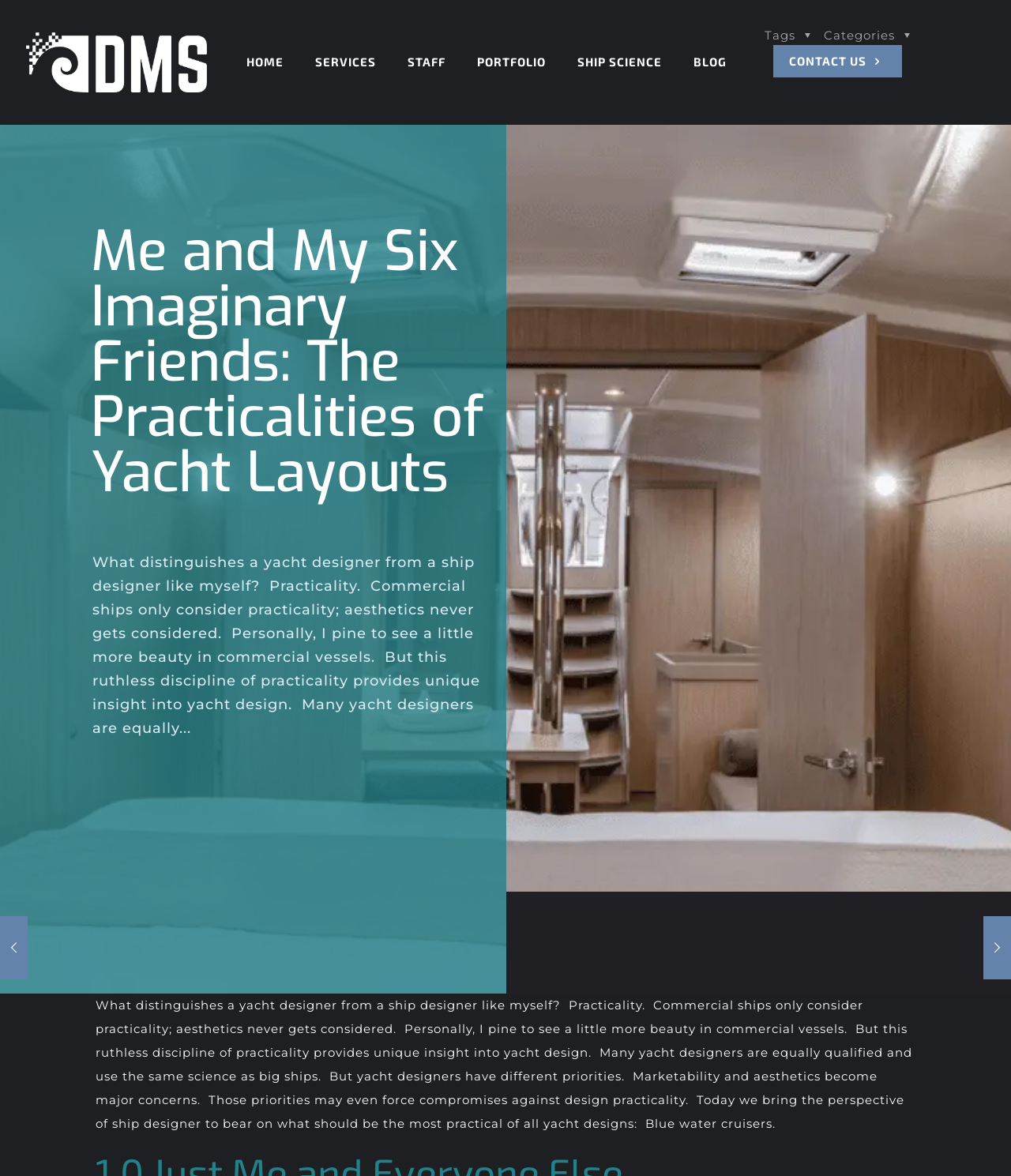Select the bounding box coordinates of the element I need to click to carry out the following instruction: "Click the HOME link".

[0.228, 0.0, 0.296, 0.105]